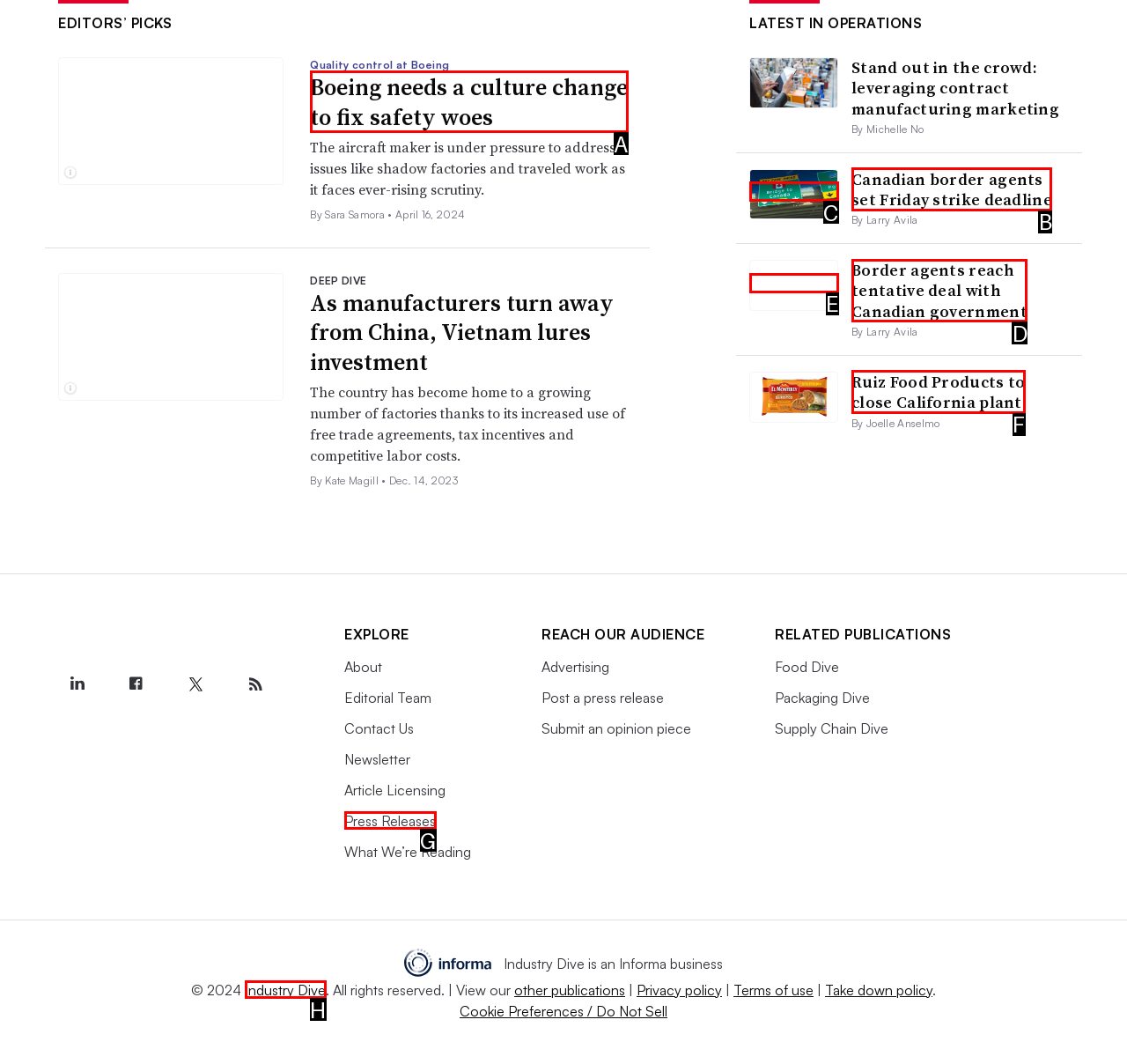Determine the UI element that matches the description: Industry Dive
Answer with the letter from the given choices.

H